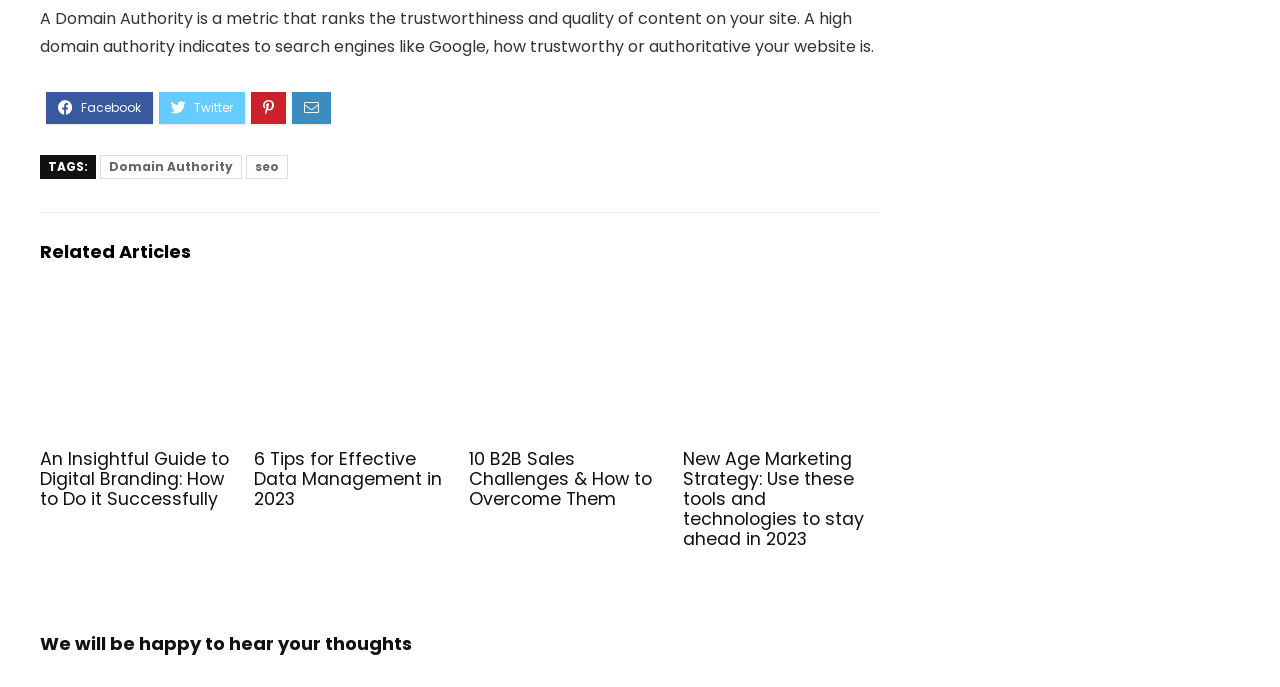What is the last sentence on the webpage?
Examine the image and provide an in-depth answer to the question.

The last sentence on the webpage is 'We will be happy to hear your thoughts', which is a StaticText element with a bounding box coordinate of [0.031, 0.919, 0.322, 0.955].